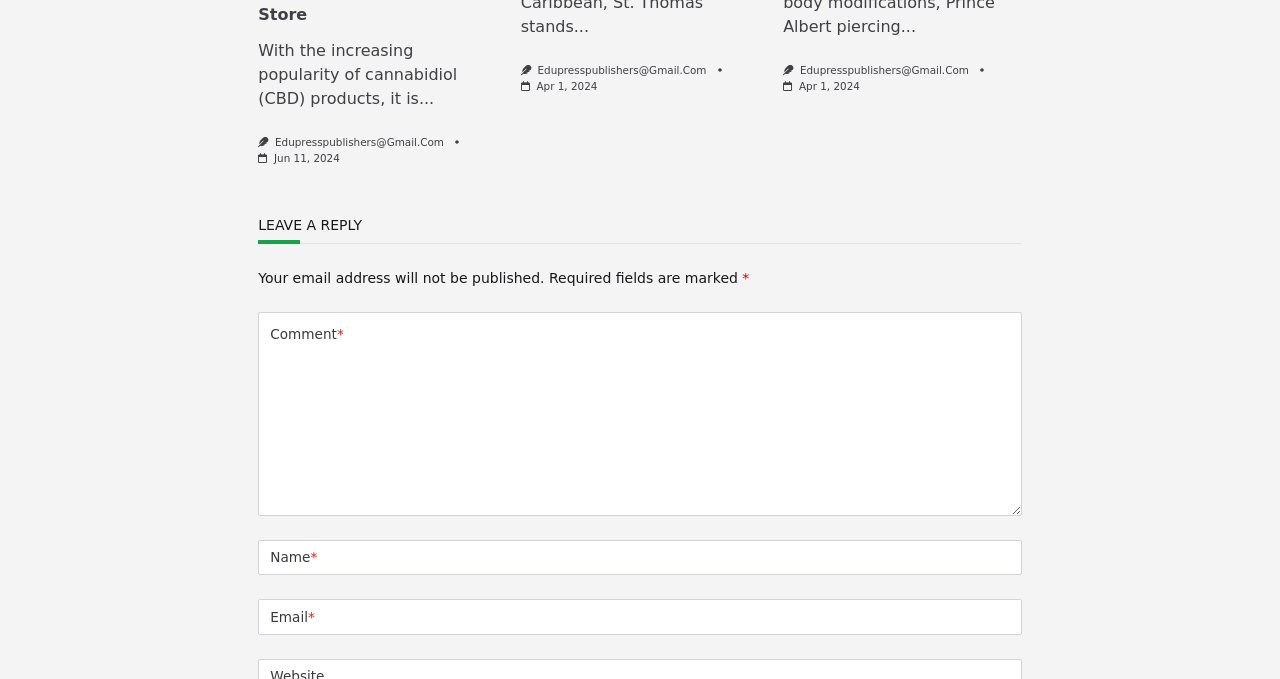Please respond to the question using a single word or phrase:
How many email addresses are mentioned on the page?

1